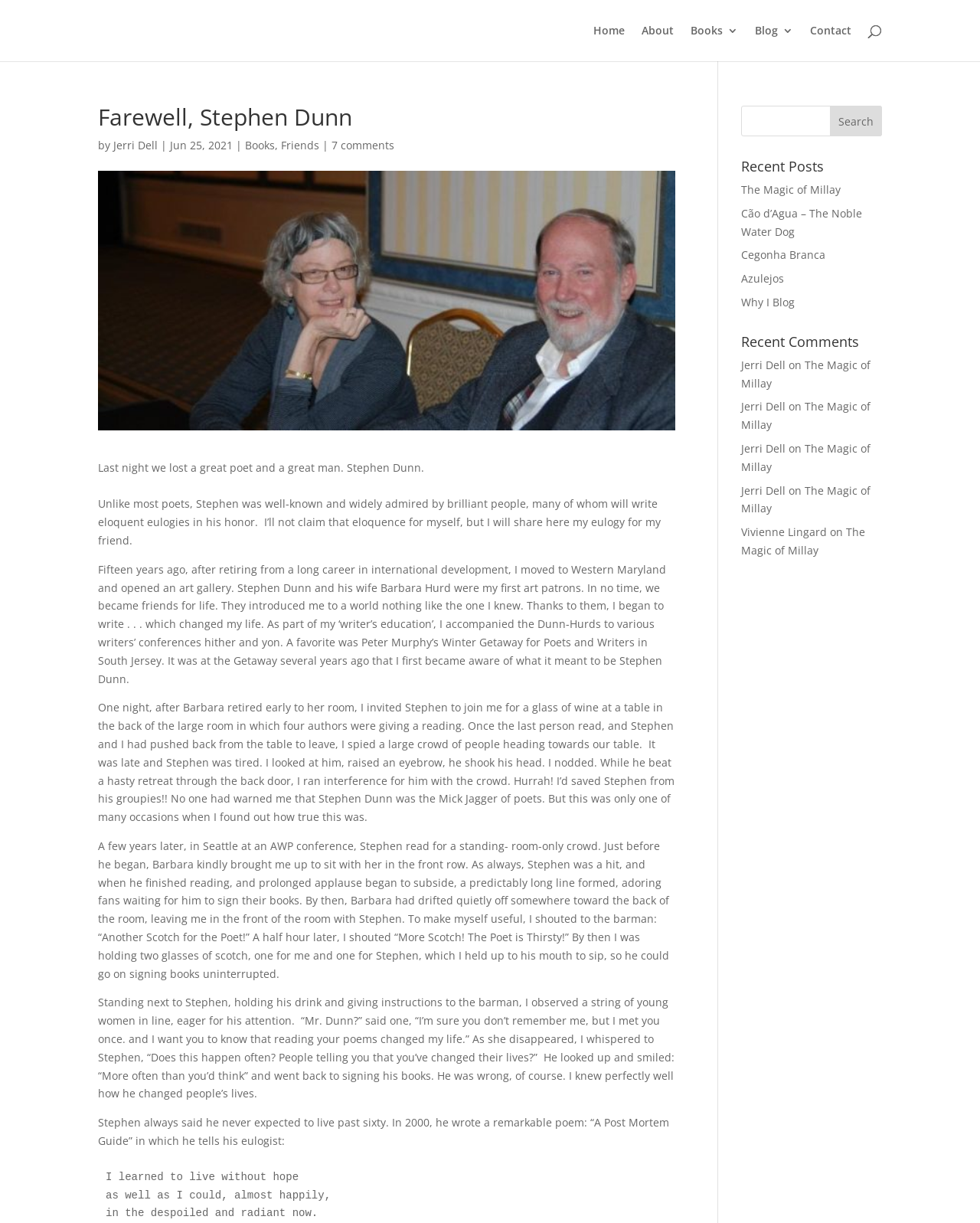What is the name of Stephen Dunn's wife?
Please give a detailed and thorough answer to the question, covering all relevant points.

The article mentions 'Stephen Dunn and his wife Barbara Hurd' which indicates that Barbara Hurd is Stephen Dunn's wife.